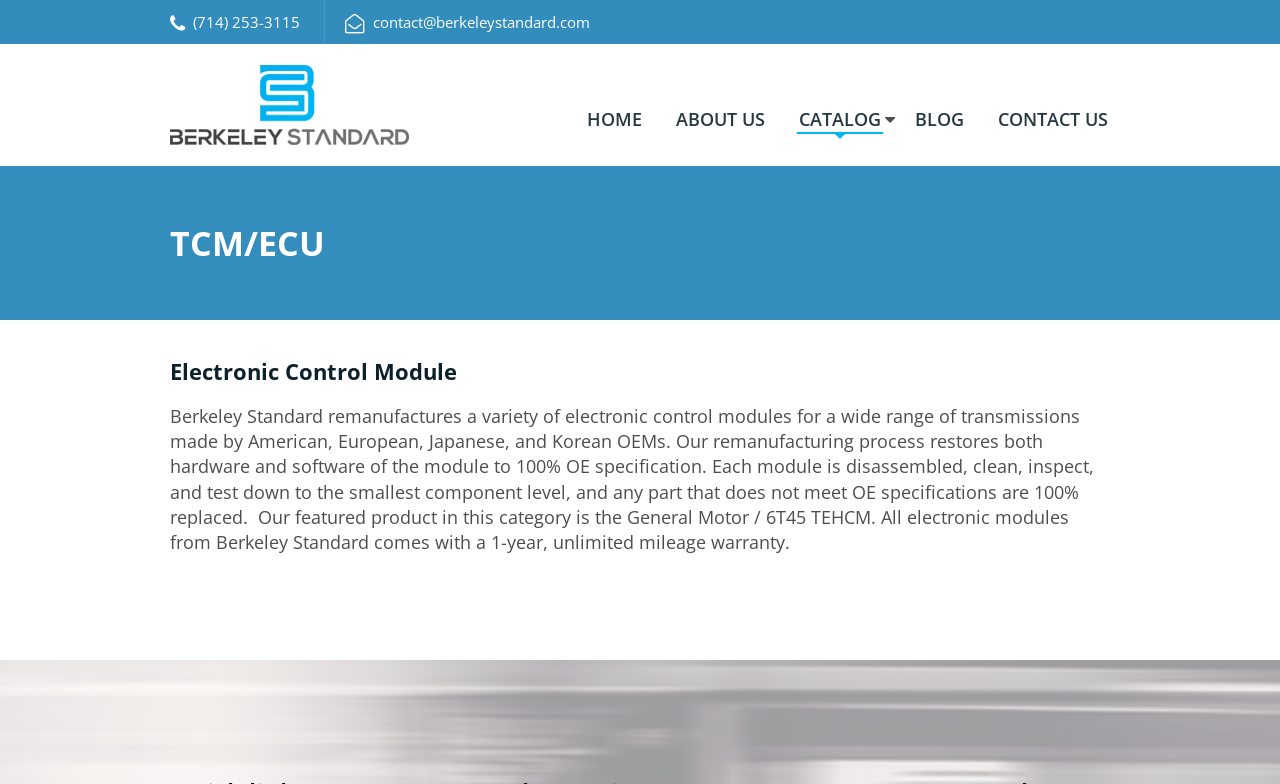Identify the bounding box coordinates for the element you need to click to achieve the following task: "click the phone number". Provide the bounding box coordinates as four float numbers between 0 and 1, in the form [left, top, right, bottom].

[0.148, 0.015, 0.234, 0.041]